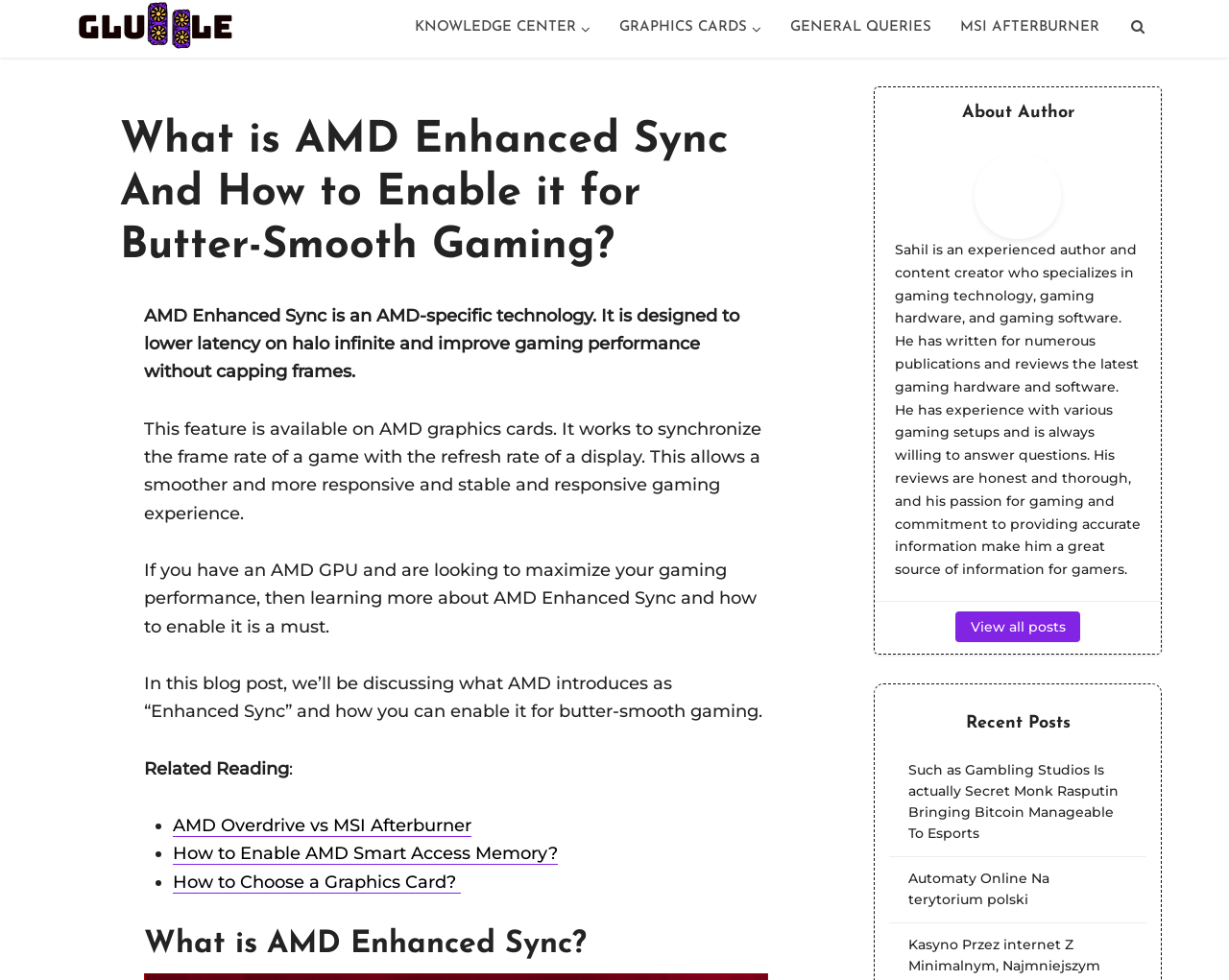Please determine the heading text of this webpage.

What is AMD Enhanced Sync And How to Enable it for Butter-Smooth Gaming?